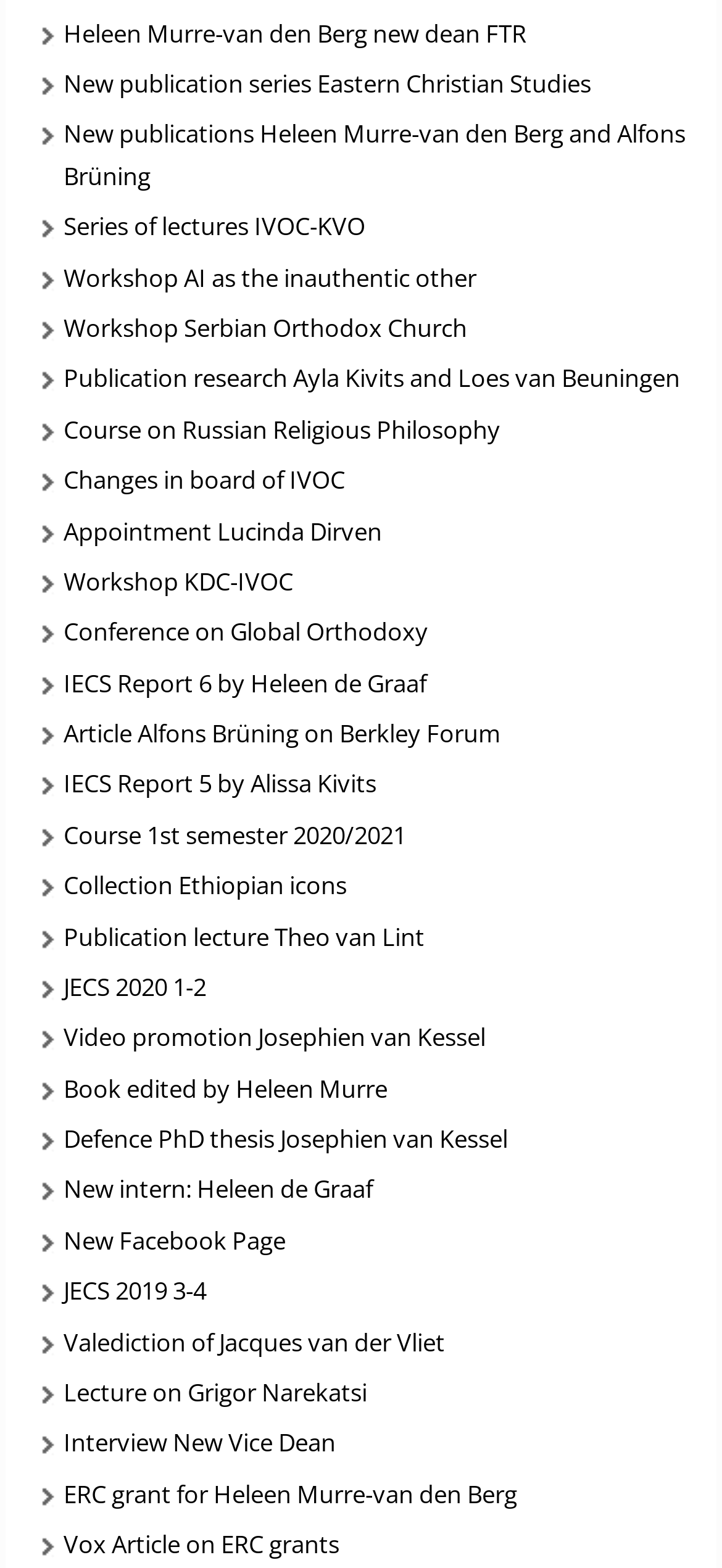Answer the following query with a single word or phrase:
How many links are on this webpage?

30